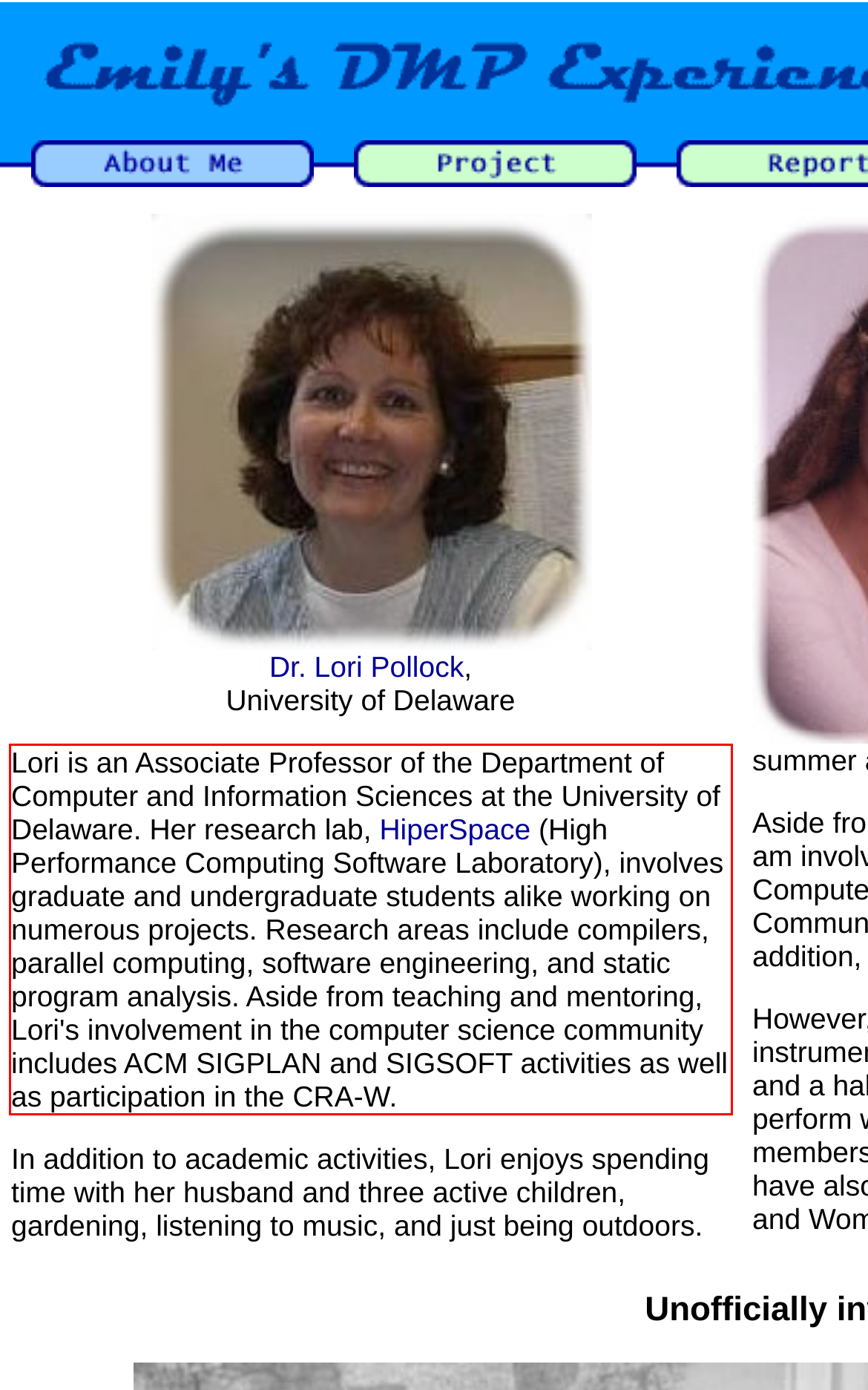Please take the screenshot of the webpage, find the red bounding box, and generate the text content that is within this red bounding box.

Lori is an Associate Professor of the Department of Computer and Information Sciences at the University of Delaware. Her research lab, HiperSpace (High Performance Computing Software Laboratory), involves graduate and undergraduate students alike working on numerous projects. Research areas include compilers, parallel computing, software engineering, and static program analysis. Aside from teaching and mentoring, Lori's involvement in the computer science community includes ACM SIGPLAN and SIGSOFT activities as well as participation in the CRA-W.